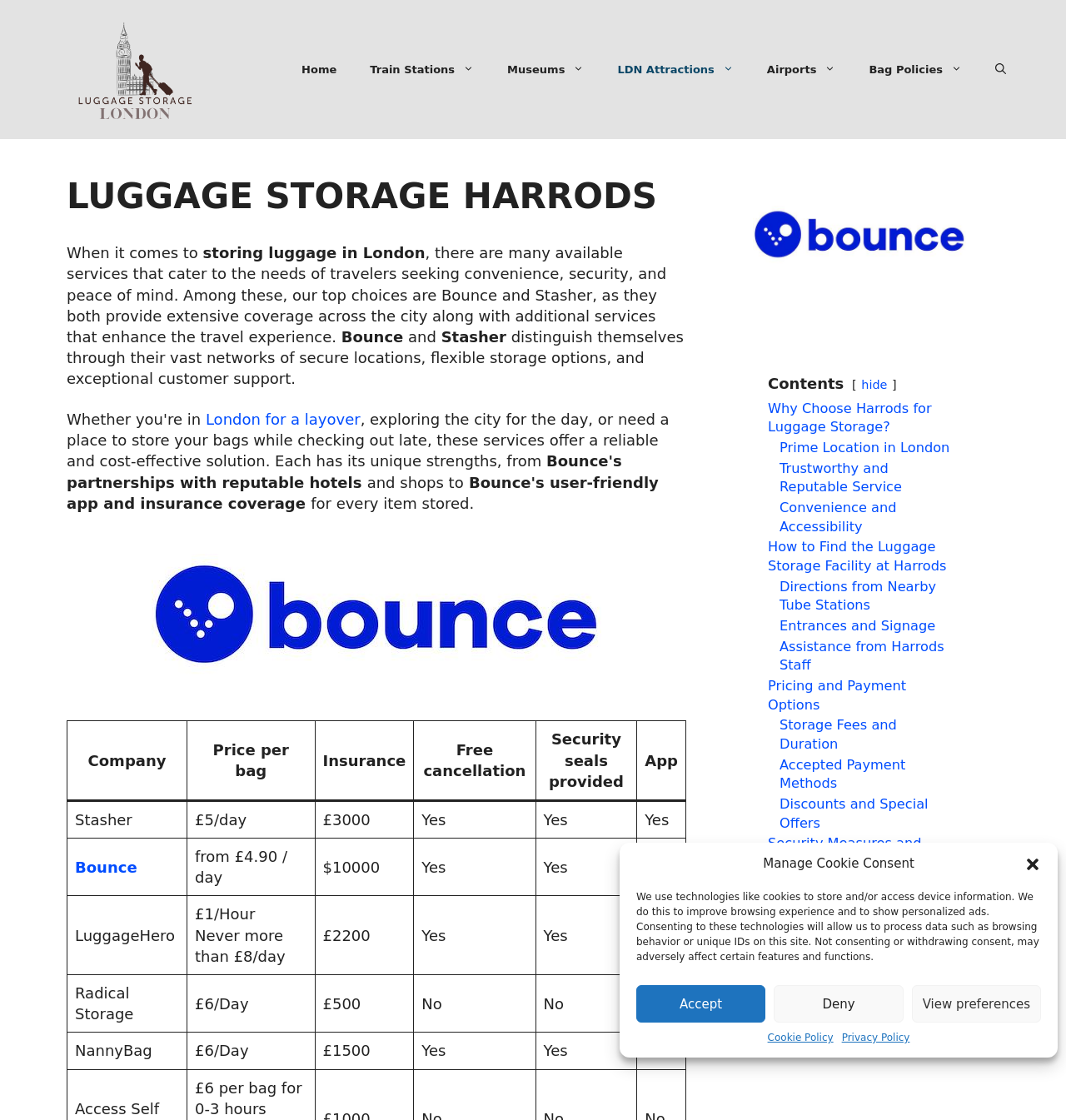Please answer the following question using a single word or phrase: 
What is the insurance amount for LuggageHero?

£2200